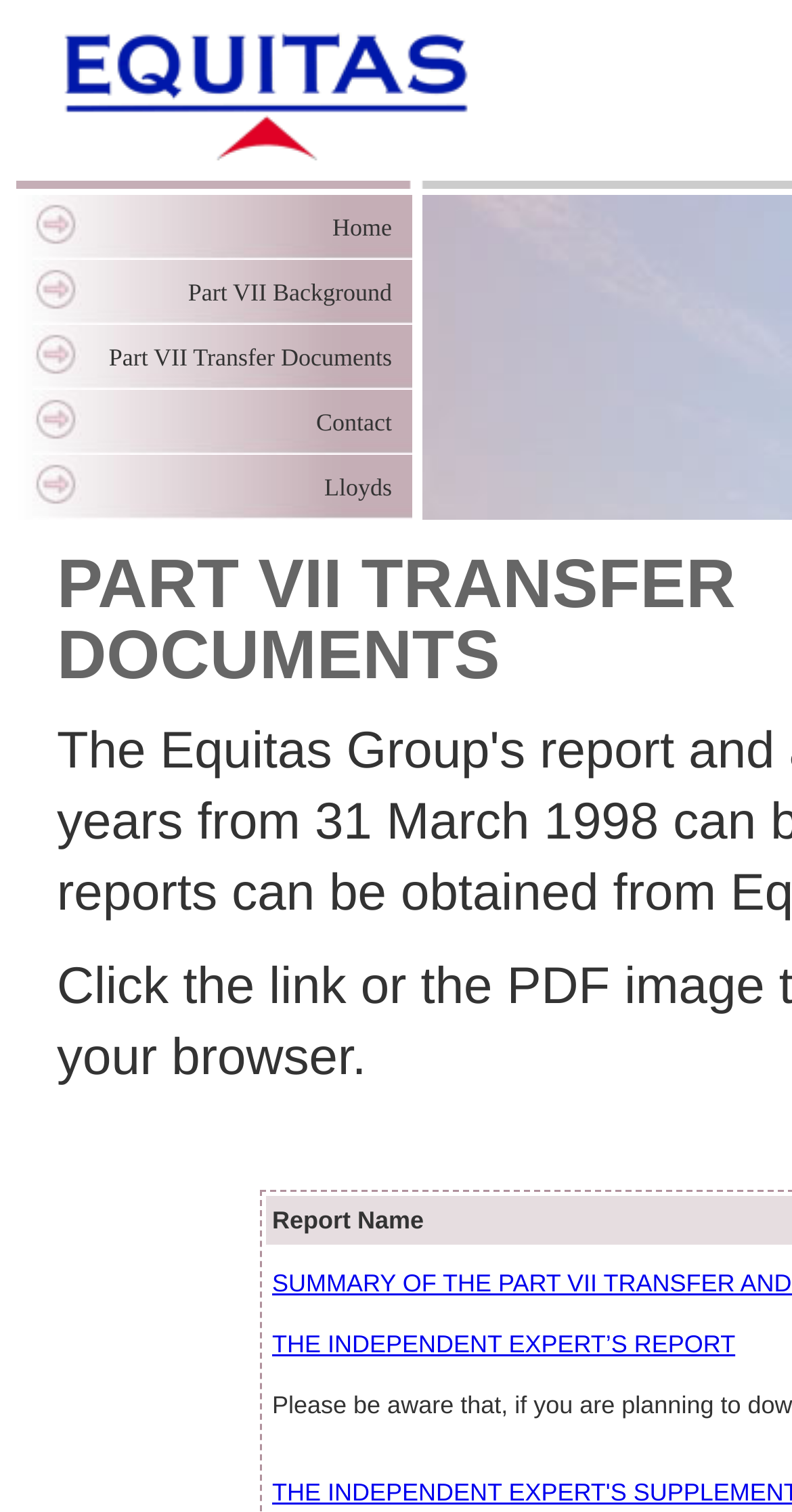Refer to the screenshot and give an in-depth answer to this question: How many links are in the main navigation menu?

The main navigation menu consists of five links, namely 'Home', 'Part VII Background', 'Part VII Transfer Documents', 'Contact', and 'Lloyds'.